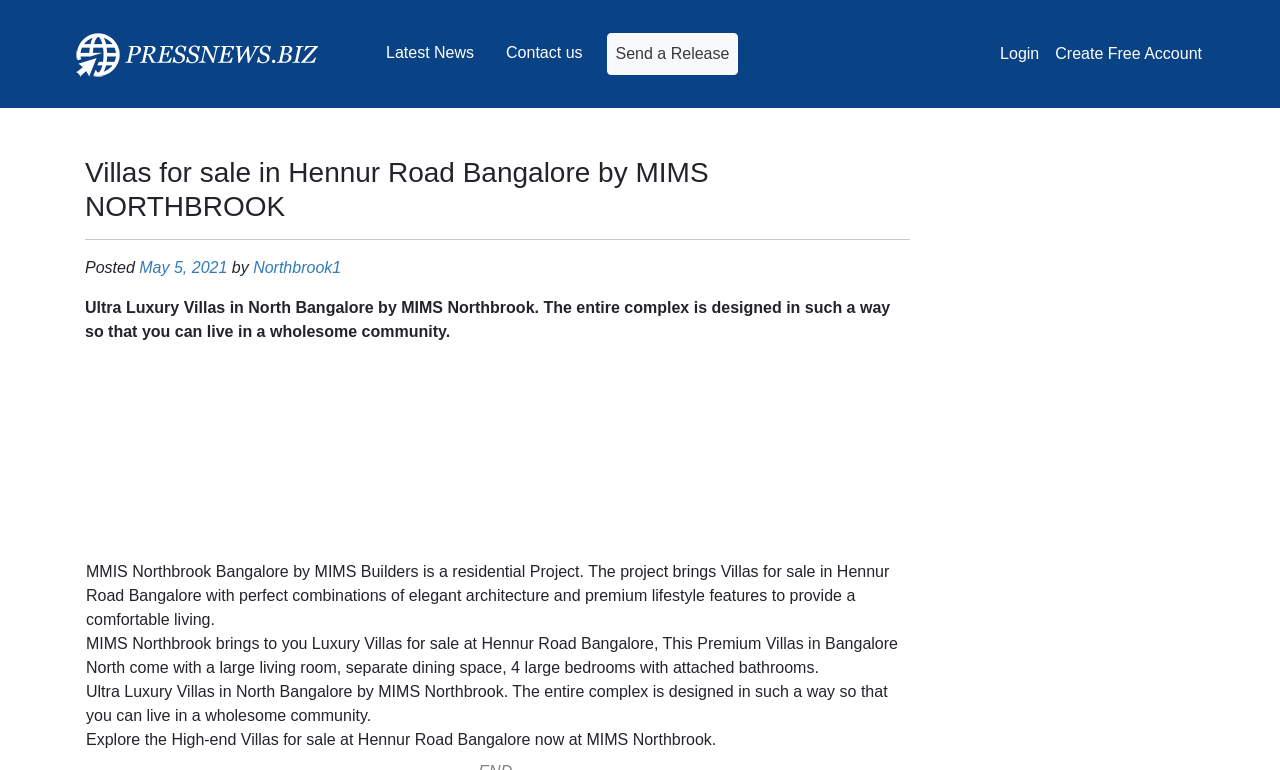Summarize the webpage comprehensively, mentioning all visible components.

This webpage is about Ultra Luxury Villas in North Bangalore by MIMS Northbrook. At the top, there are six links: 'PFRree', 'Latest News', 'Contact us', 'Send a Release', 'Login', and 'Create Free Account', aligned horizontally across the page. Below these links, there is a large heading that reads 'Villas for sale in Hennur Road Bangalore by MIMS NORTHBROOK'. 

Underneath the heading, there is a horizontal separator line. Following the separator, there is a section that displays information about a post, including the text 'Posted', a date 'May 5, 2021', and the author 'Northbrook1'. 

Below this section, there is a paragraph of text that describes the luxury villas, stating that the entire complex is designed to provide a wholesome community. This is followed by an advertisement iframe. 

Next, there are three paragraphs of text that provide more information about the MIMS Northbrook project, including its features and amenities. The first paragraph describes the project as a residential project that brings villas for sale in Hennur Road Bangalore with elegant architecture and premium lifestyle features. The second paragraph details the features of the luxury villas, including a large living room, separate dining space, and four large bedrooms with attached bathrooms. The third paragraph repeats the description of the complex as a wholesome community. 

Finally, there is a call-to-action paragraph that encourages visitors to explore the high-end villas for sale at Hennur Road Bangalore. On the right side of the page, there is another advertisement iframe.